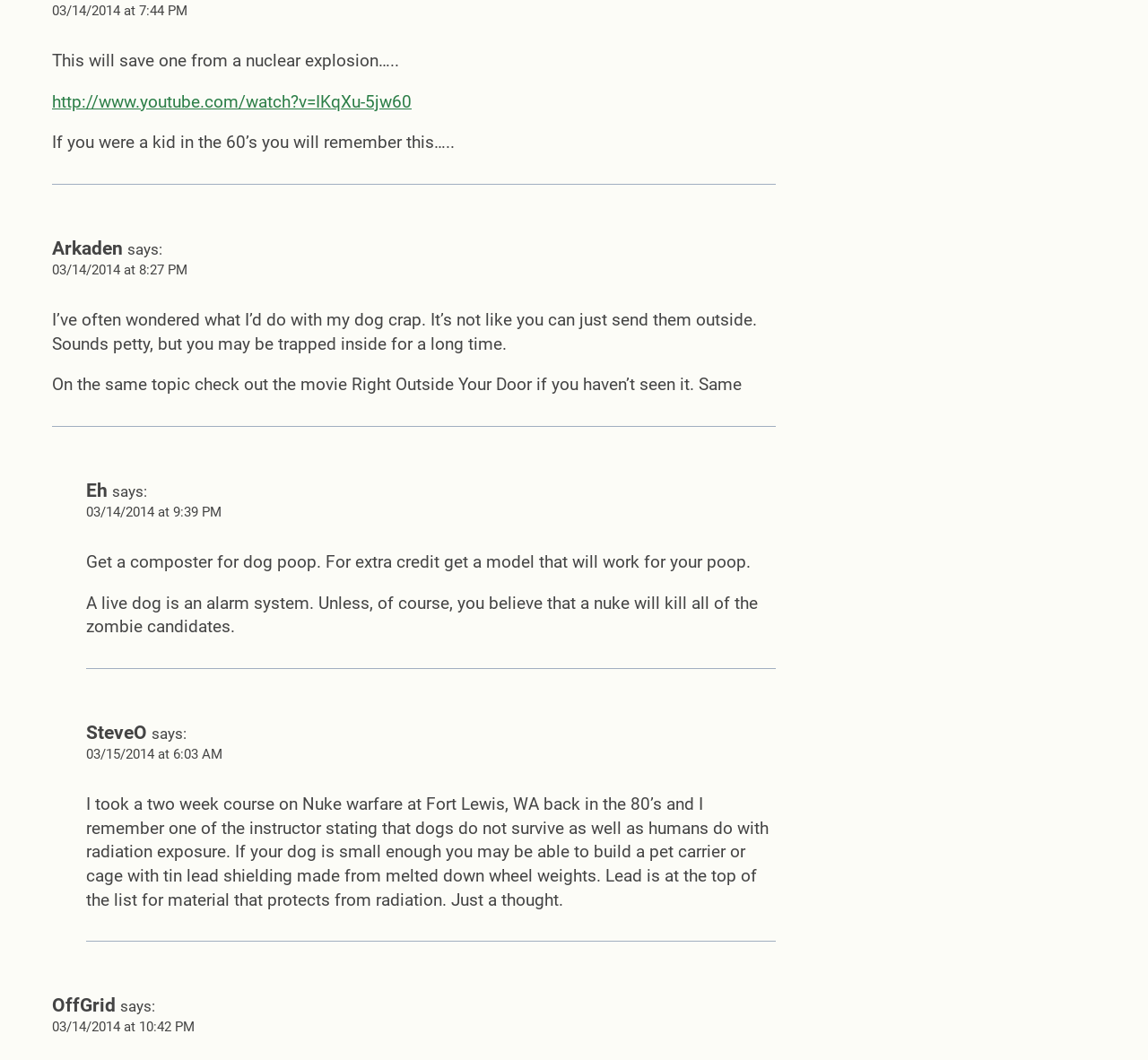Provide a one-word or one-phrase answer to the question:
Who is the author of the second article?

Eh